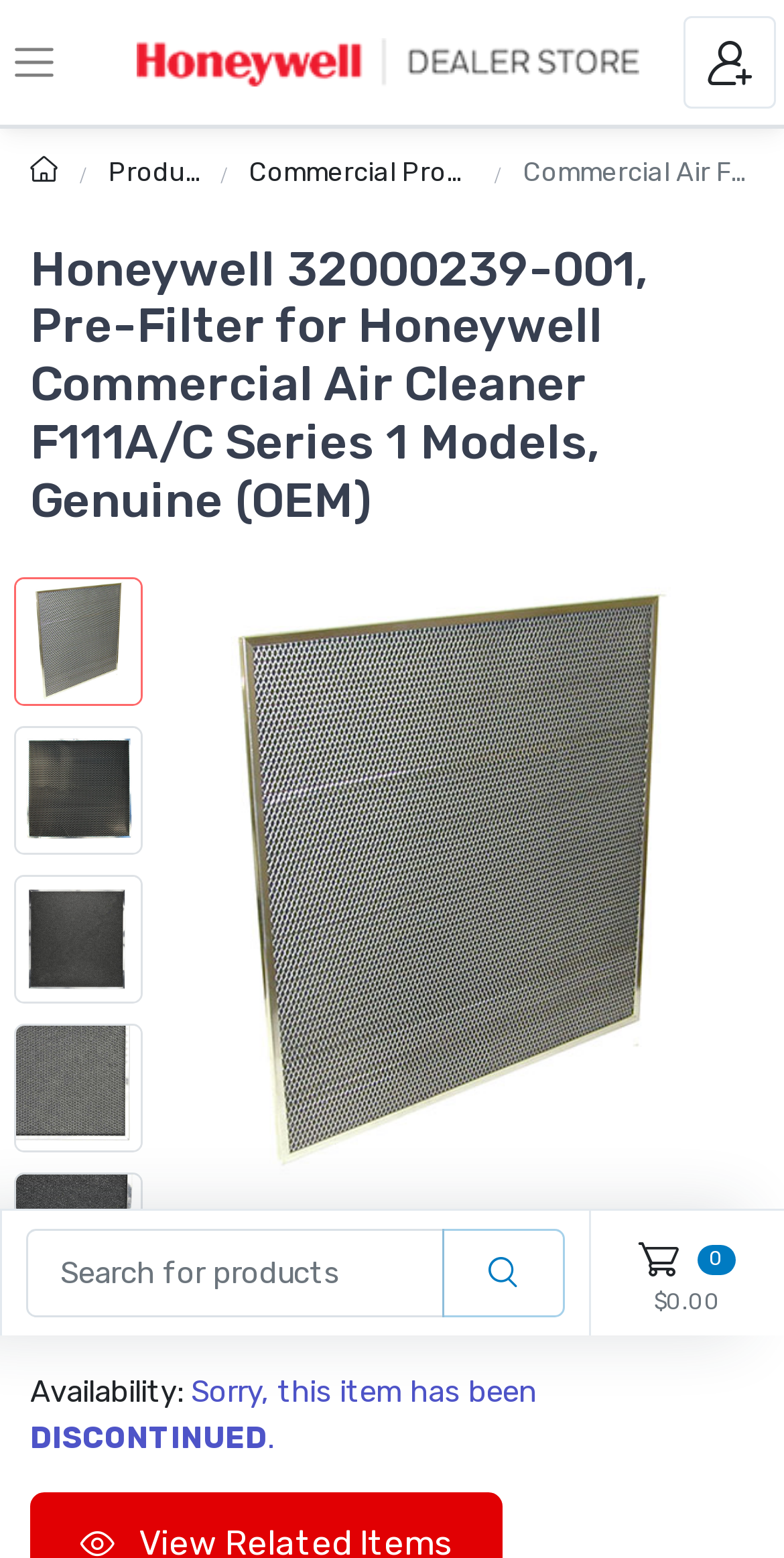Extract the primary heading text from the webpage.

Honeywell 32000239-001, Pre-Filter for Honeywell Commercial Air Cleaner F111A/C Series 1 Models, Genuine (OEM)